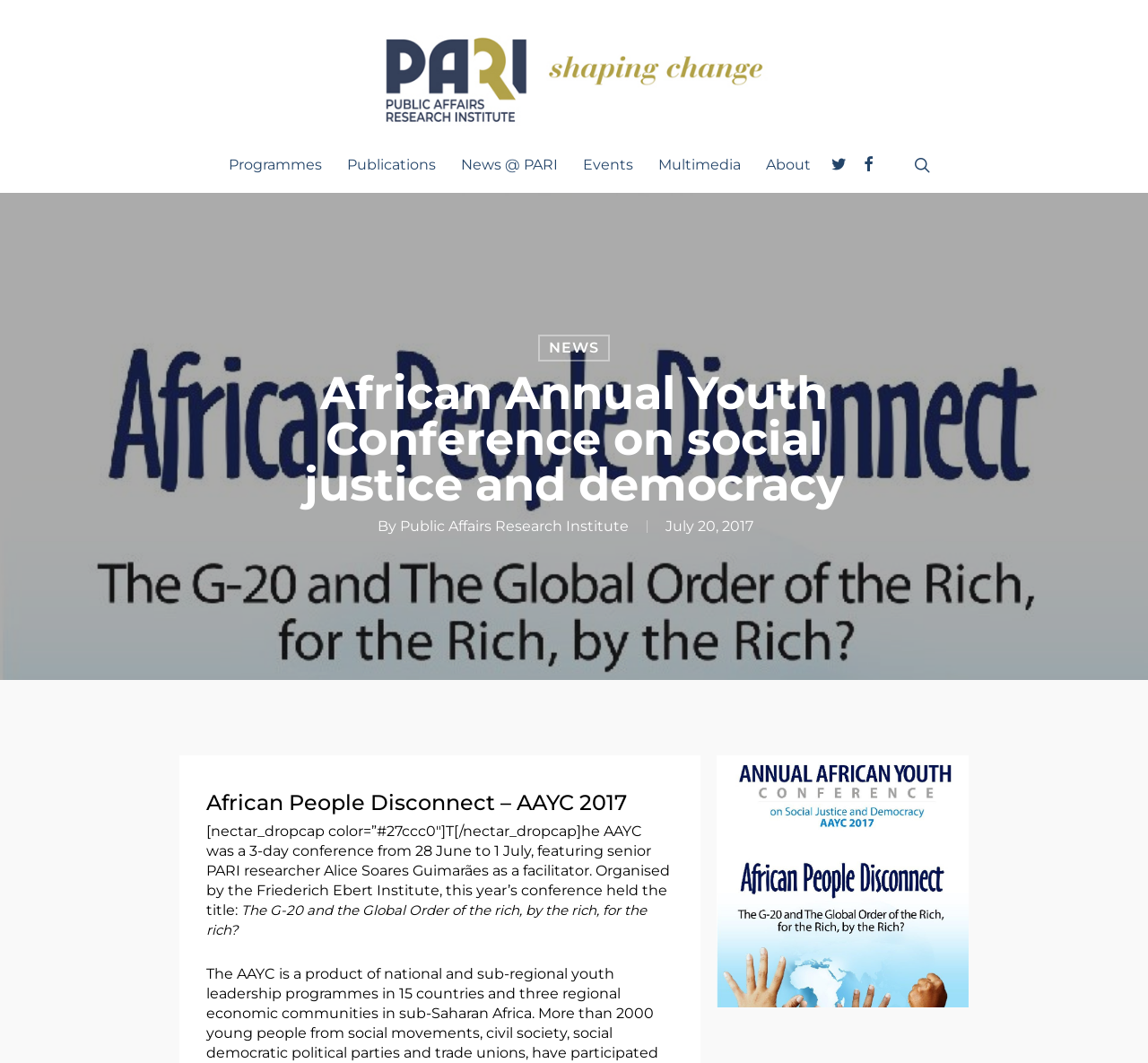Please locate the bounding box coordinates of the region I need to click to follow this instruction: "go to programmes".

[0.199, 0.148, 0.28, 0.163]